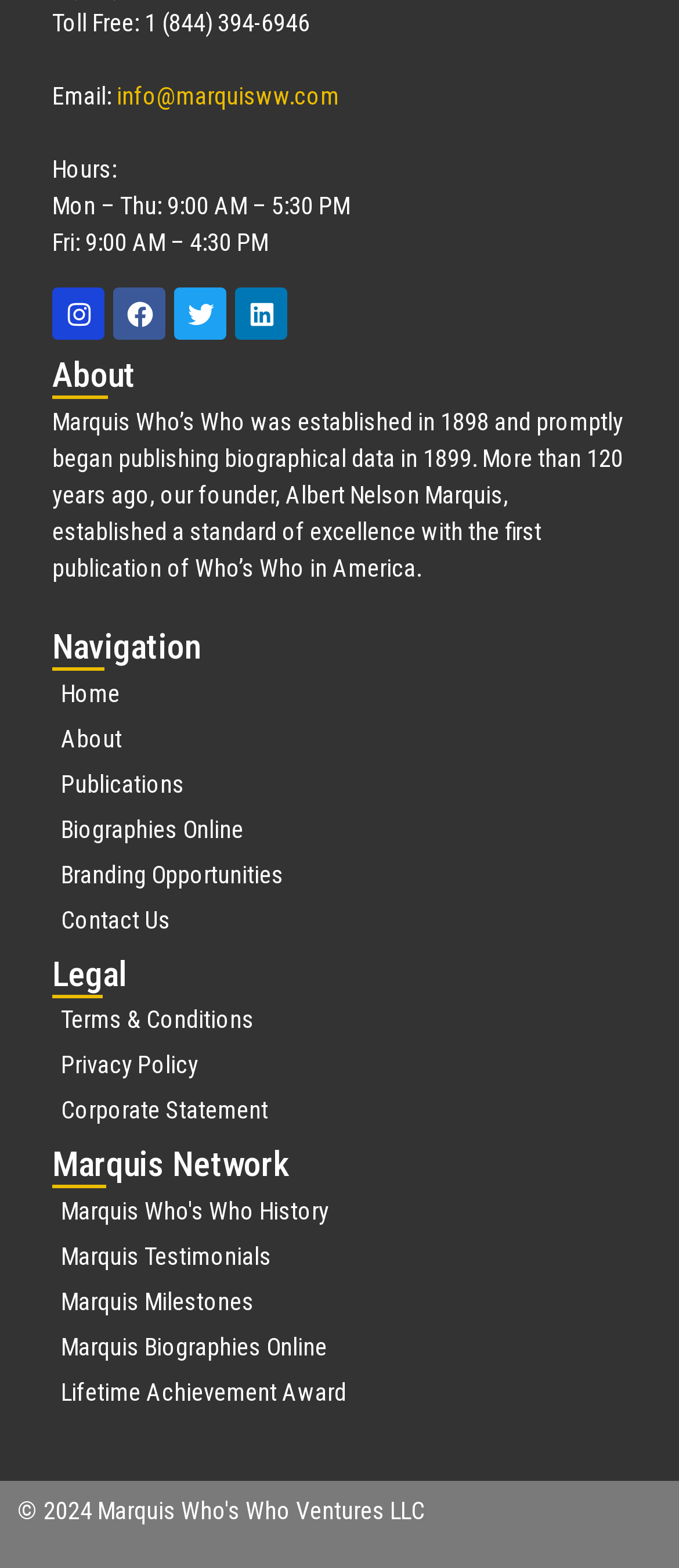Identify the bounding box of the UI component described as: "Twitter".

[0.256, 0.184, 0.333, 0.217]